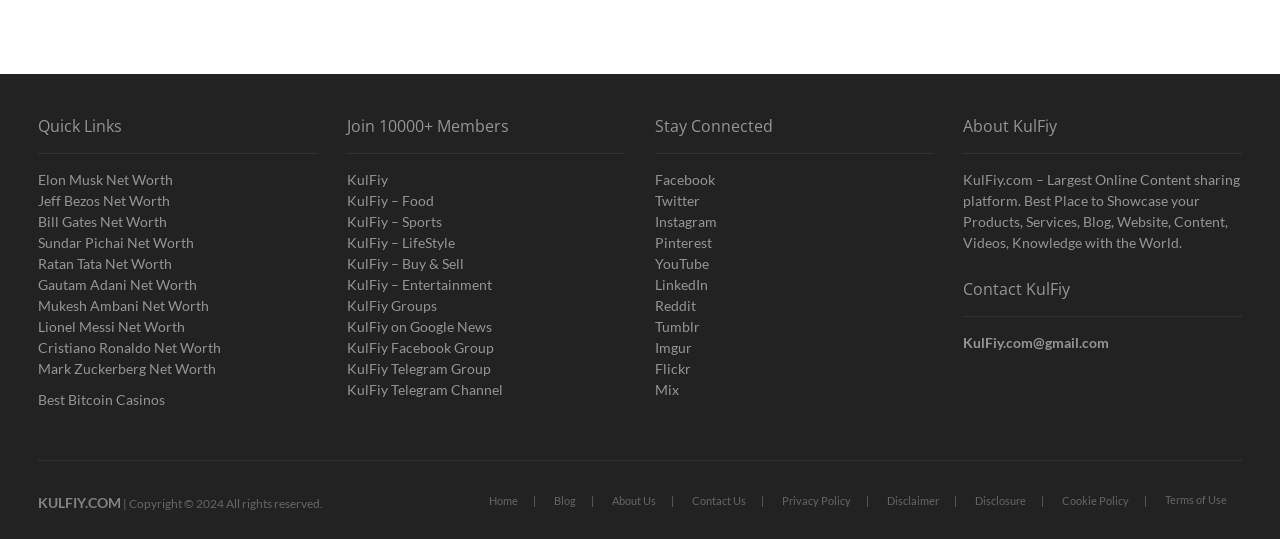Locate the bounding box of the UI element defined by this description: "Cookie Policy". The coordinates should be given as four float numbers between 0 and 1, formatted as [left, top, right, bottom].

[0.818, 0.913, 0.893, 0.945]